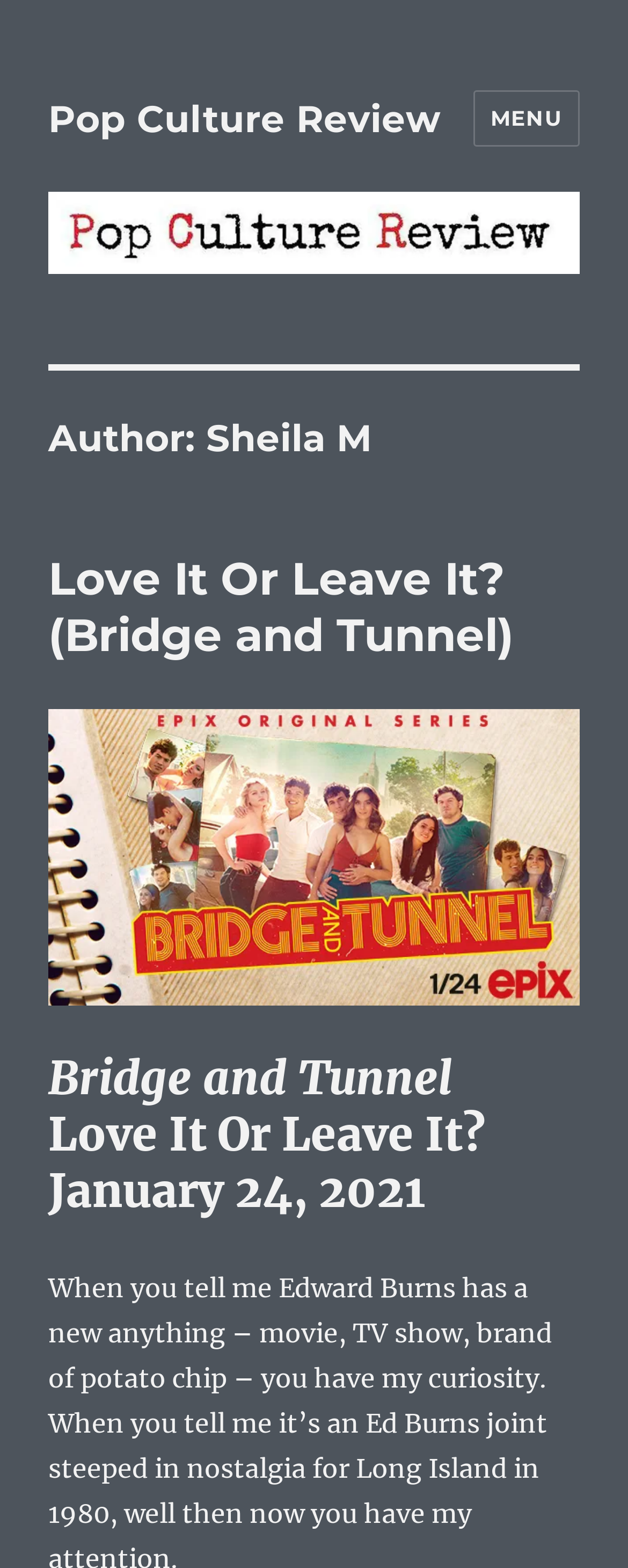Extract the bounding box coordinates for the UI element described by the text: "Pop Culture Review". The coordinates should be in the form of [left, top, right, bottom] with values between 0 and 1.

[0.077, 0.061, 0.703, 0.09]